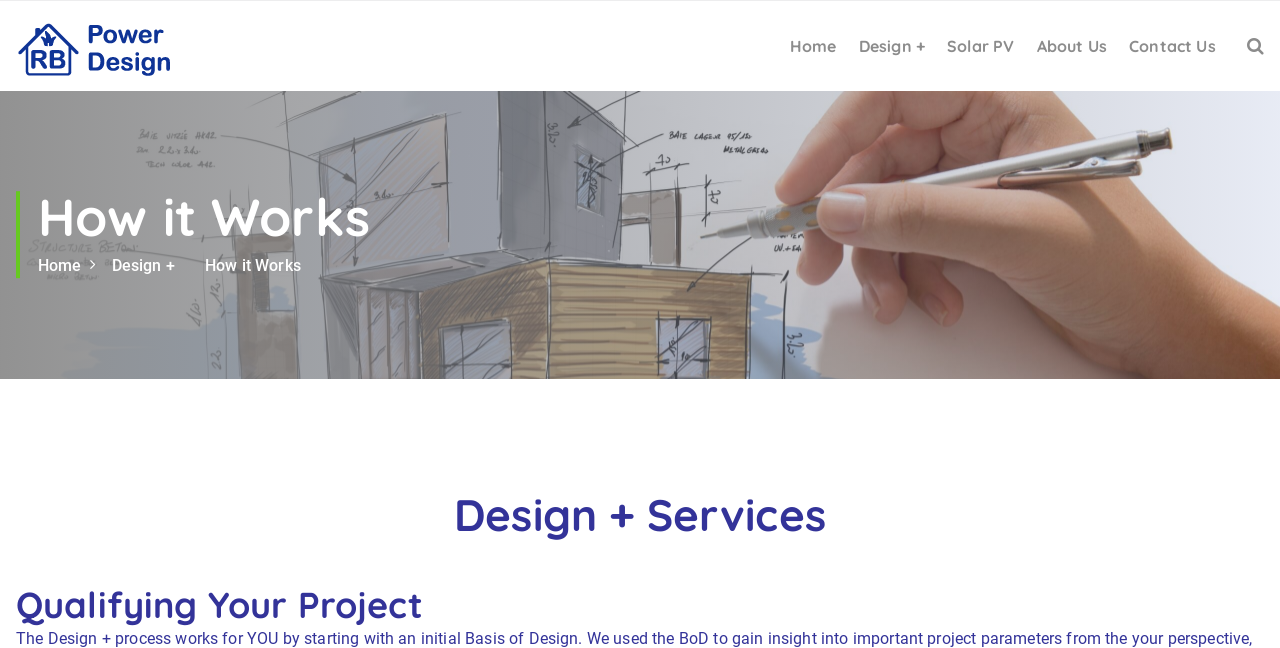What is the company name?
Kindly answer the question with as much detail as you can.

The company name is obtained from the link and image element at the top of the webpage, which has the text 'RB POWER DESIGN'.